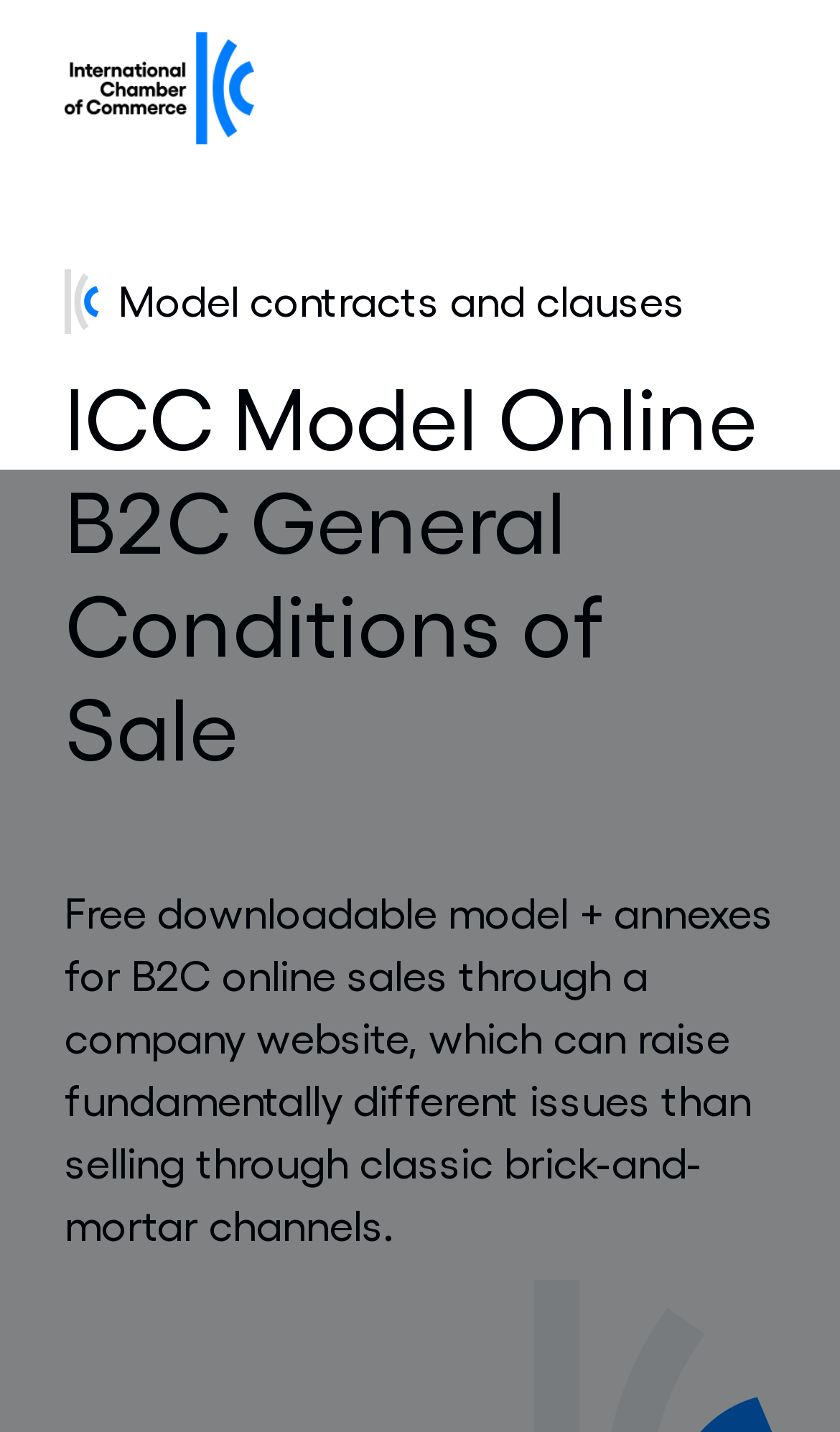Can you find and provide the title of the webpage?

ICC Model Online B2C General Conditions of Sale